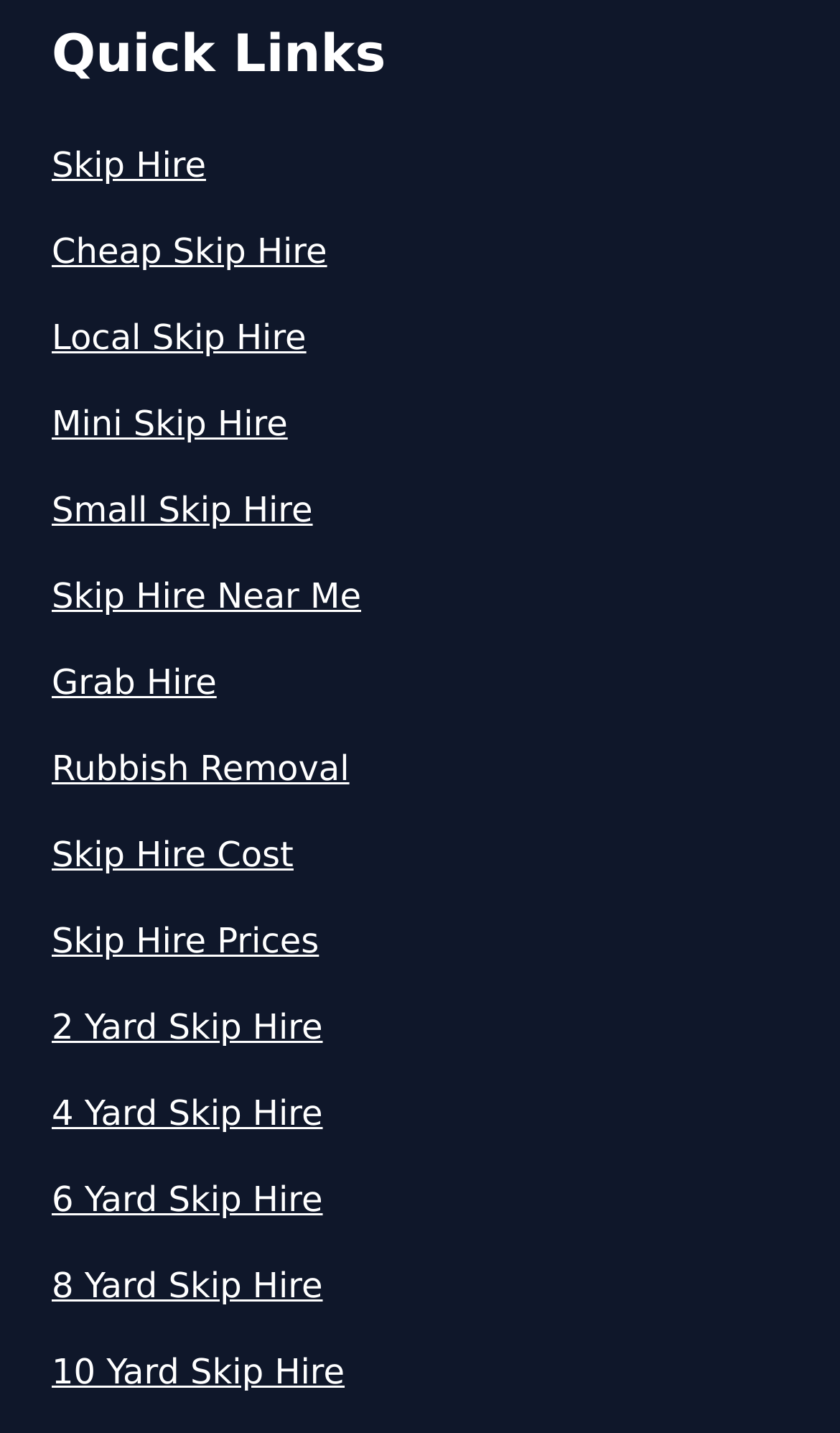Predict the bounding box of the UI element based on the description: "6 Yard Skip Hire". The coordinates should be four float numbers between 0 and 1, formatted as [left, top, right, bottom].

[0.062, 0.82, 0.938, 0.856]